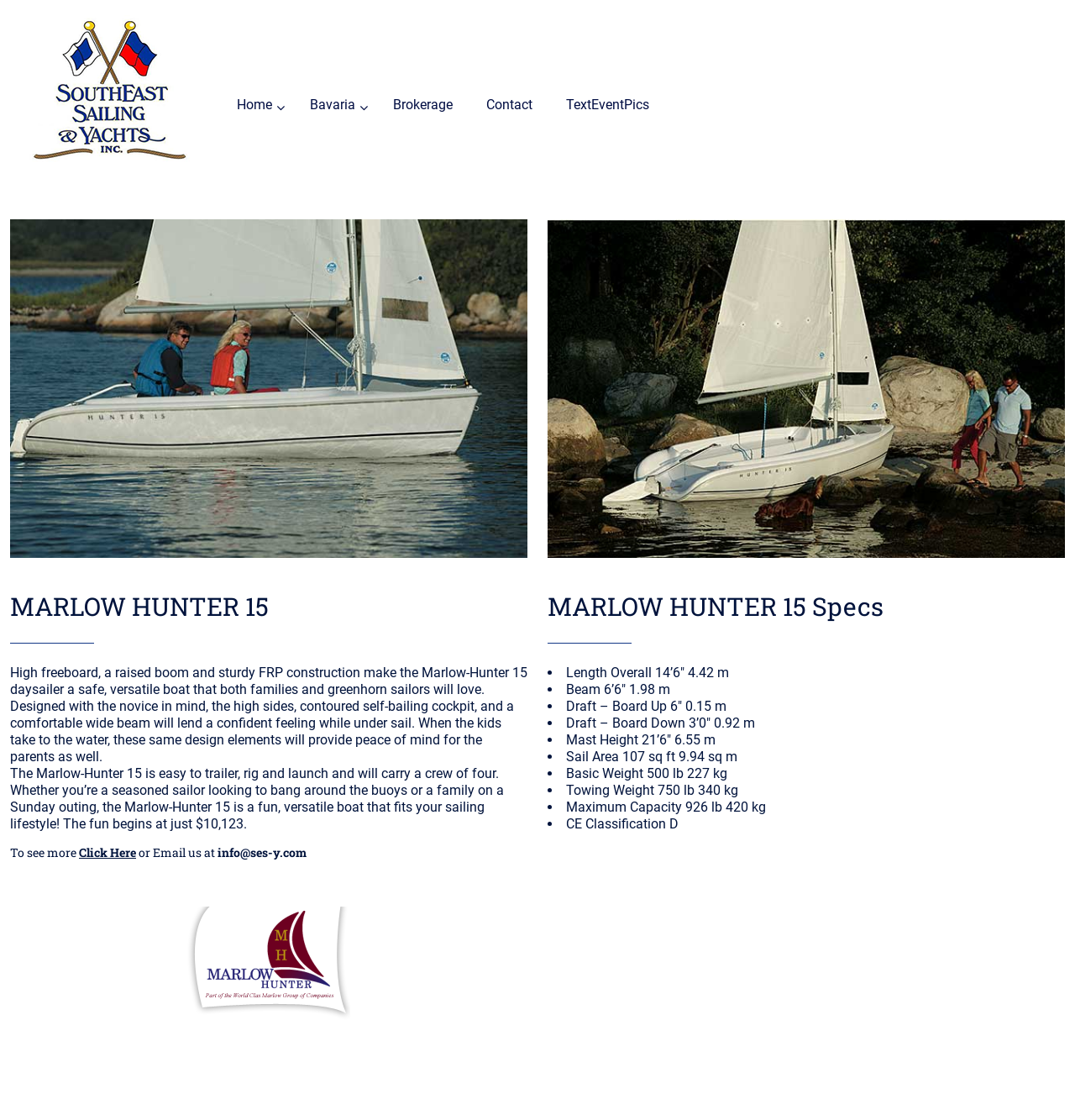Determine the bounding box coordinates for the UI element matching this description: "Bavaria".

[0.273, 0.075, 0.35, 0.113]